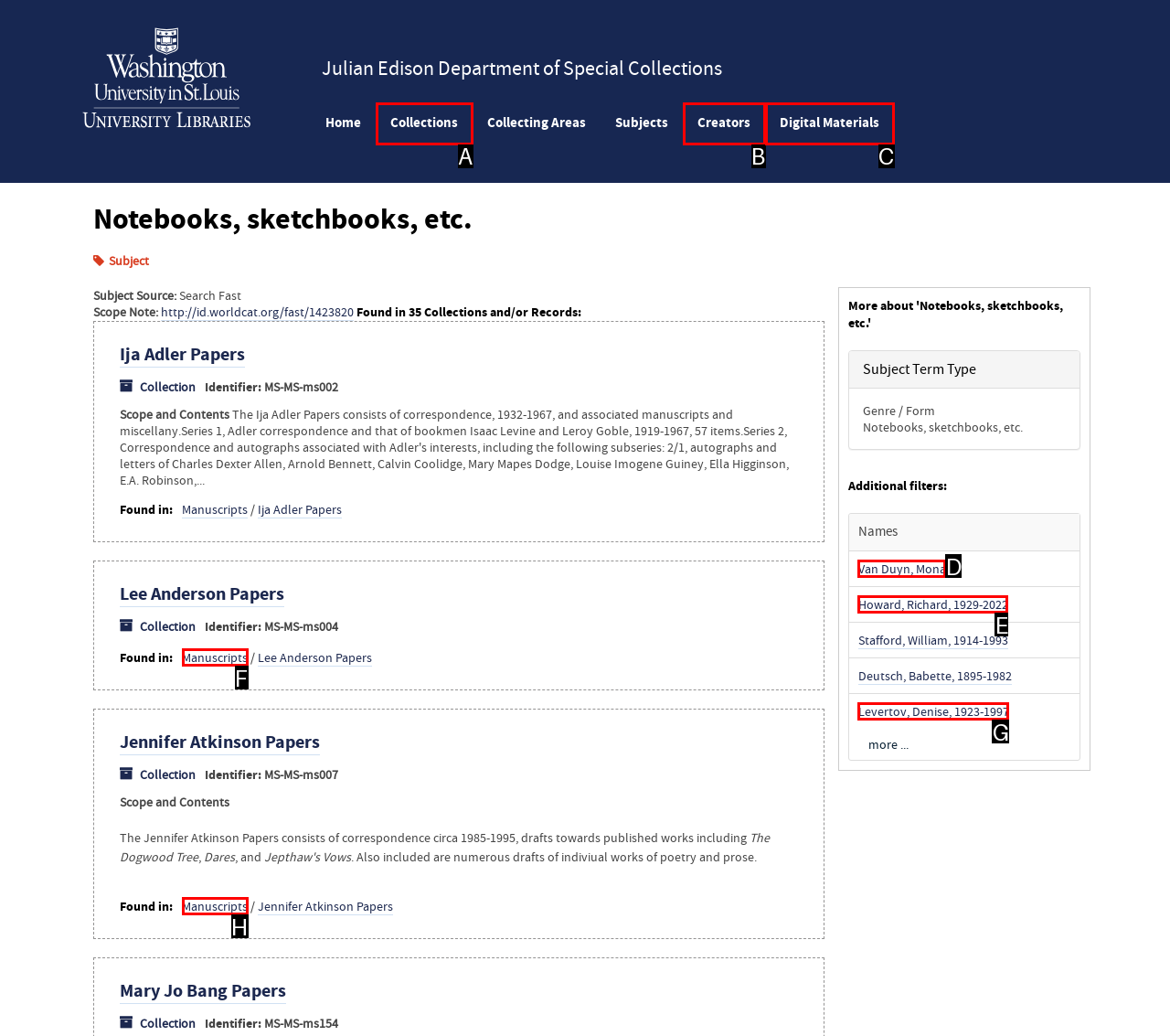Refer to the description: Digital Materials and choose the option that best fits. Provide the letter of that option directly from the options.

C